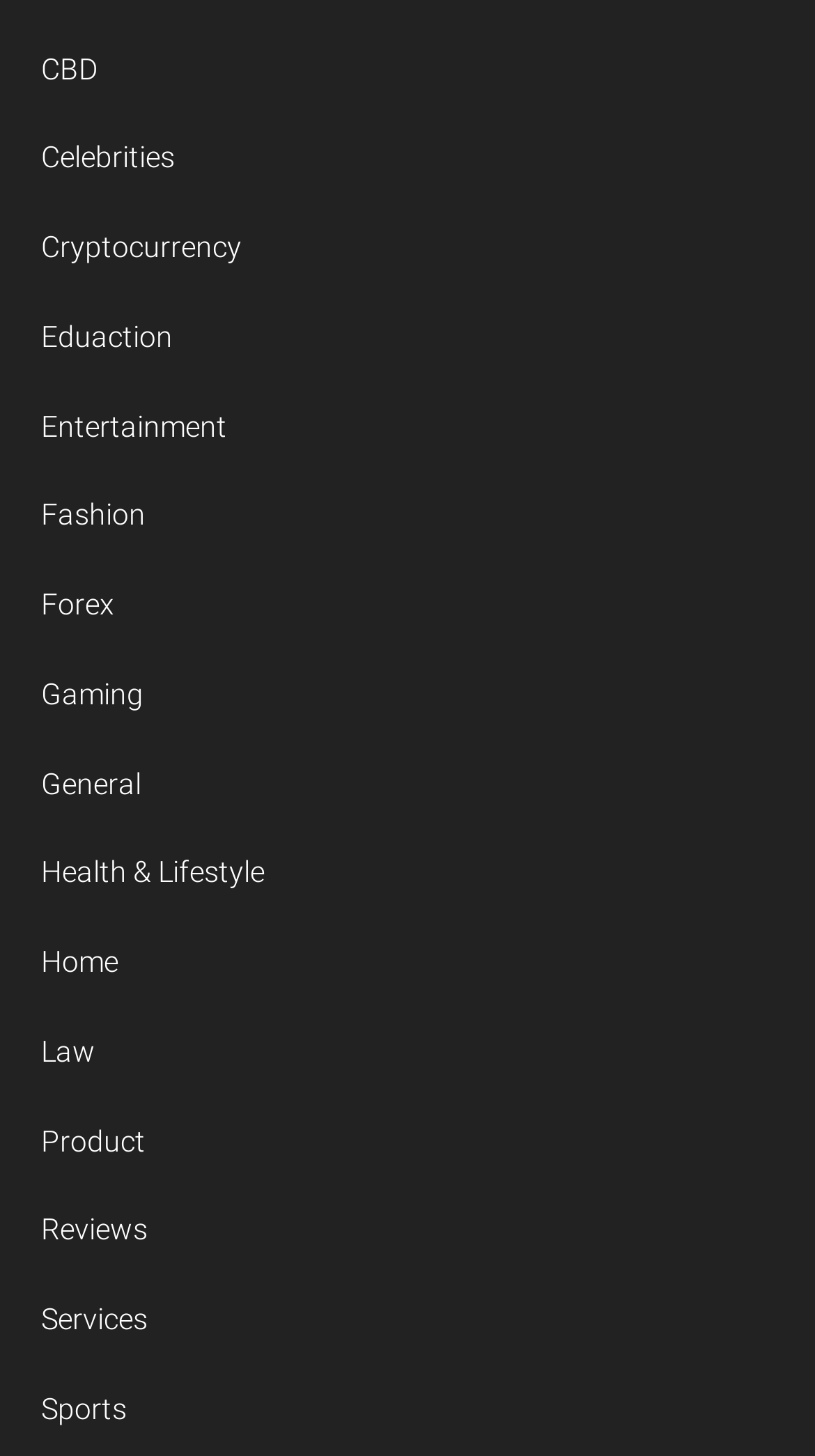Please locate the bounding box coordinates of the element's region that needs to be clicked to follow the instruction: "Click on 'The Horizon is a Great Dream but a Lousy Yard-Stick'". The bounding box coordinates should be provided as four float numbers between 0 and 1, i.e., [left, top, right, bottom].

None